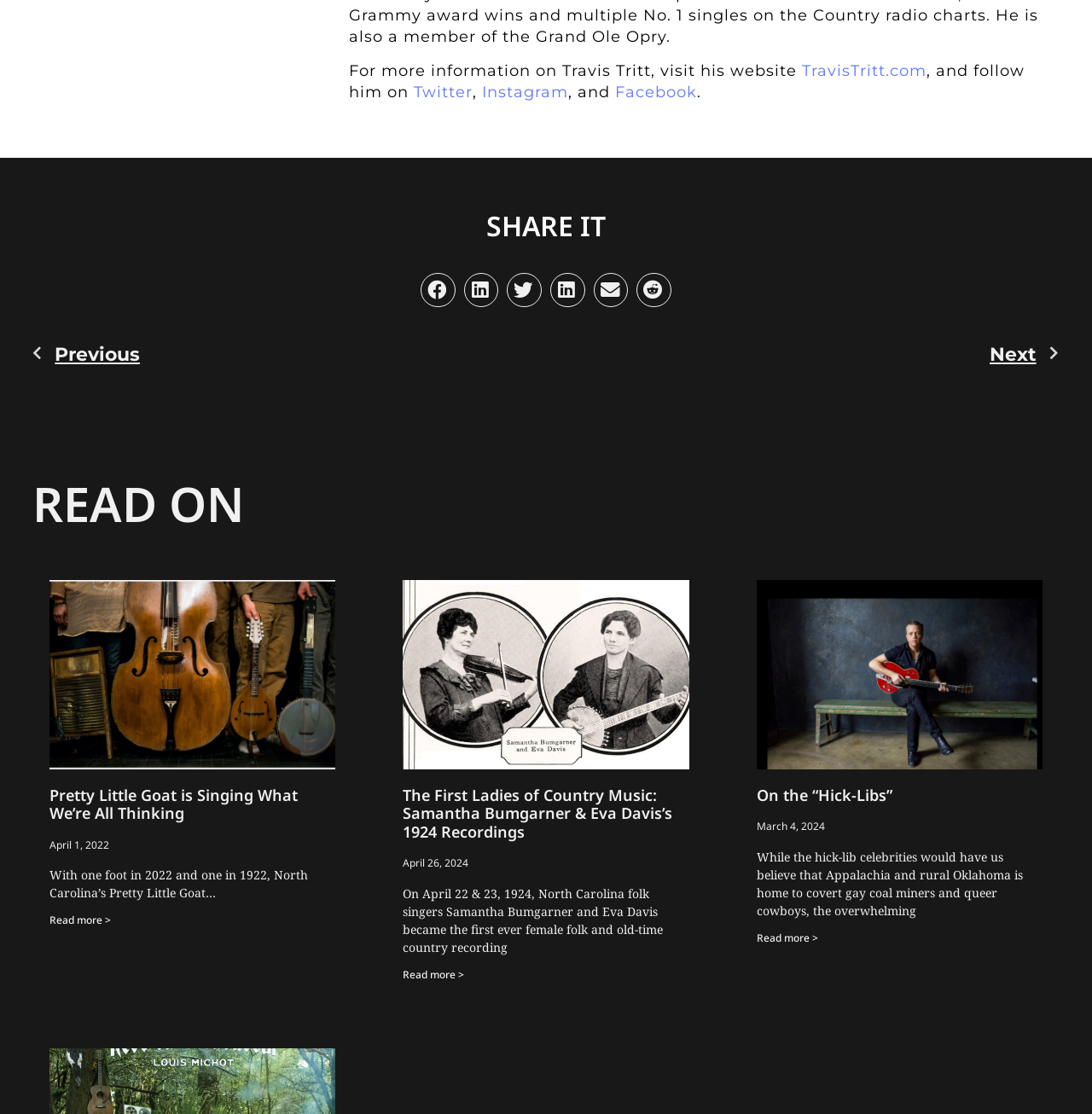Pinpoint the bounding box coordinates of the clickable element needed to complete the instruction: "Share on Facebook". The coordinates should be provided as four float numbers between 0 and 1: [left, top, right, bottom].

[0.385, 0.245, 0.417, 0.276]